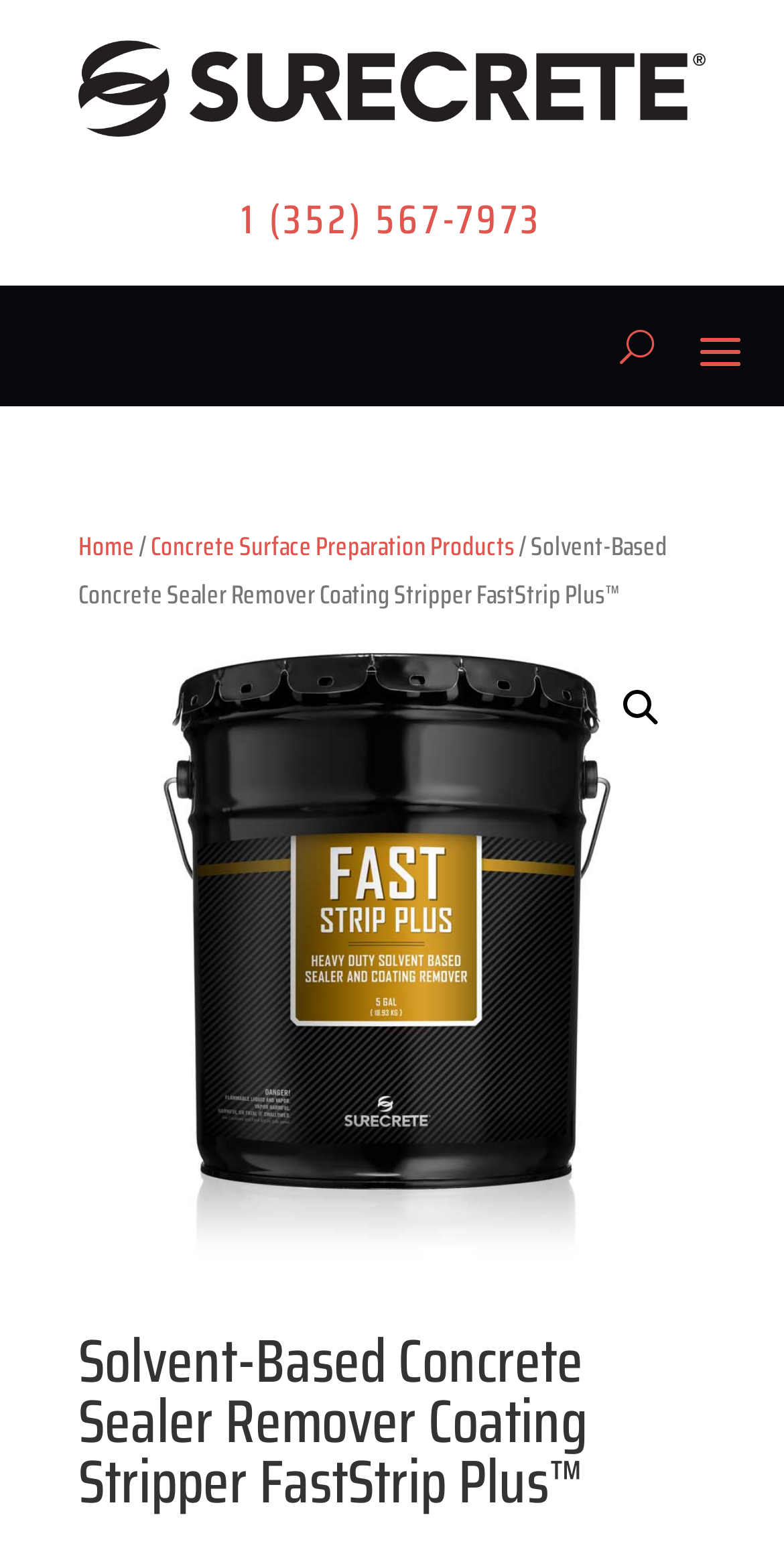Answer in one word or a short phrase: 
Is there a search function on the webpage?

Yes